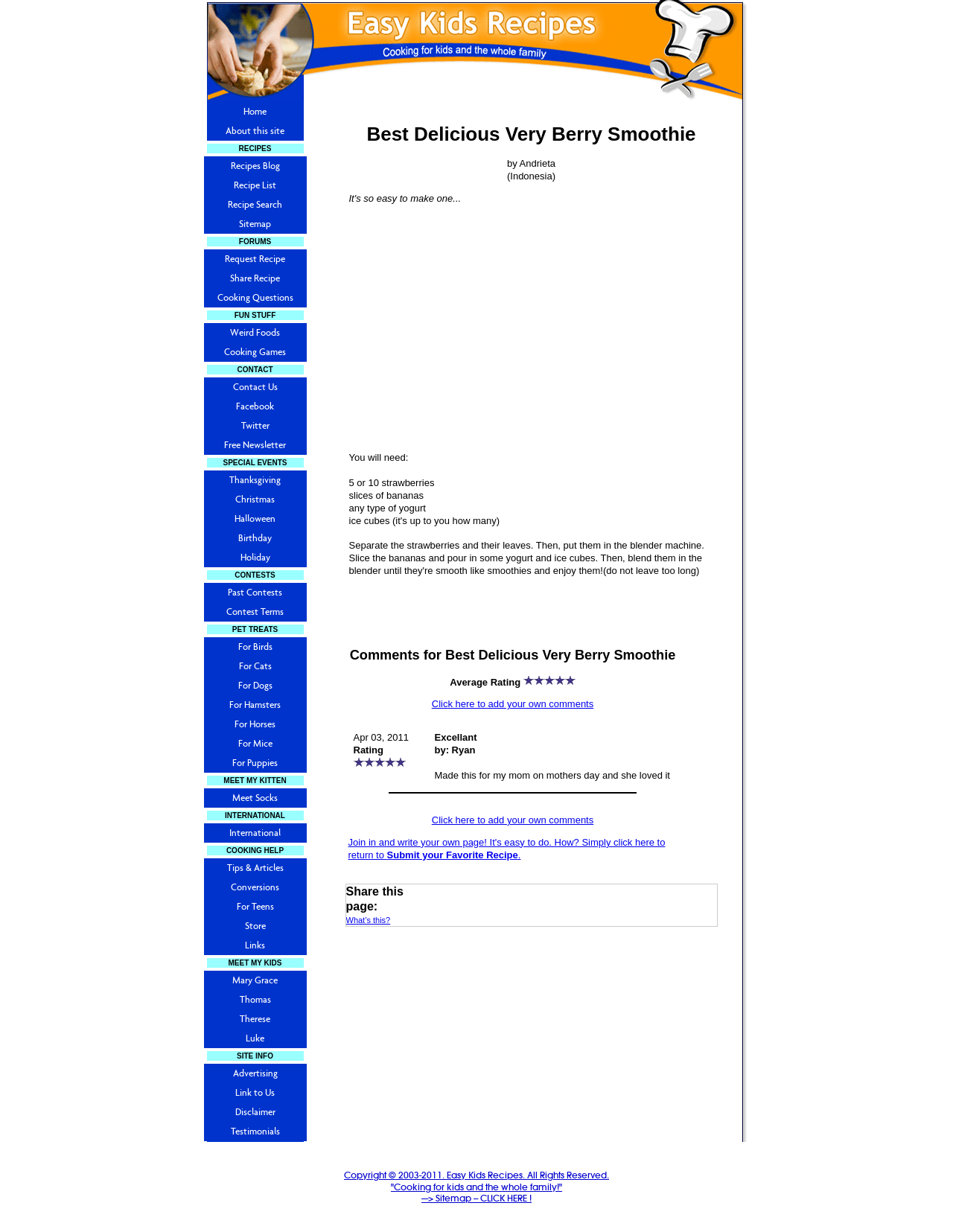Locate the bounding box coordinates of the element's region that should be clicked to carry out the following instruction: "Click the 'Home' link". The coordinates need to be four float numbers between 0 and 1, i.e., [left, top, right, bottom].

[0.217, 0.083, 0.318, 0.098]